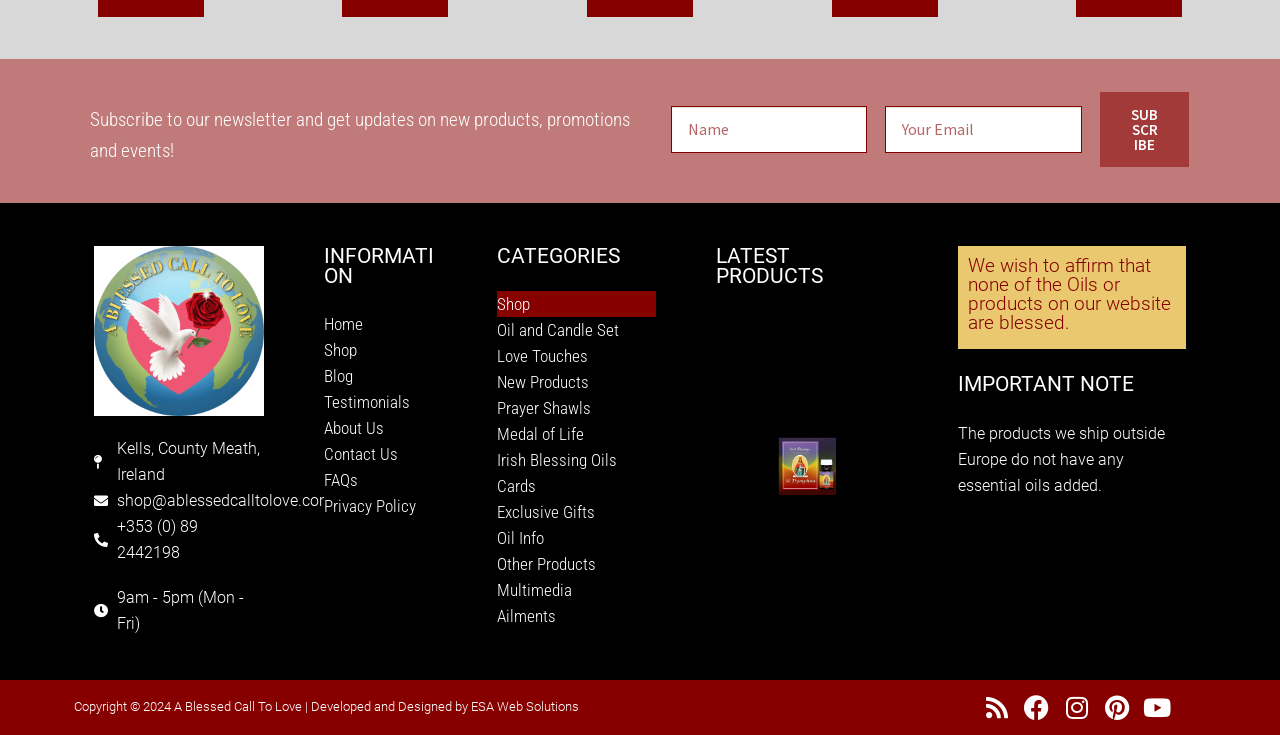Provide a short answer using a single word or phrase for the following question: 
What is the location of the company?

Kells, County Meath, Ireland